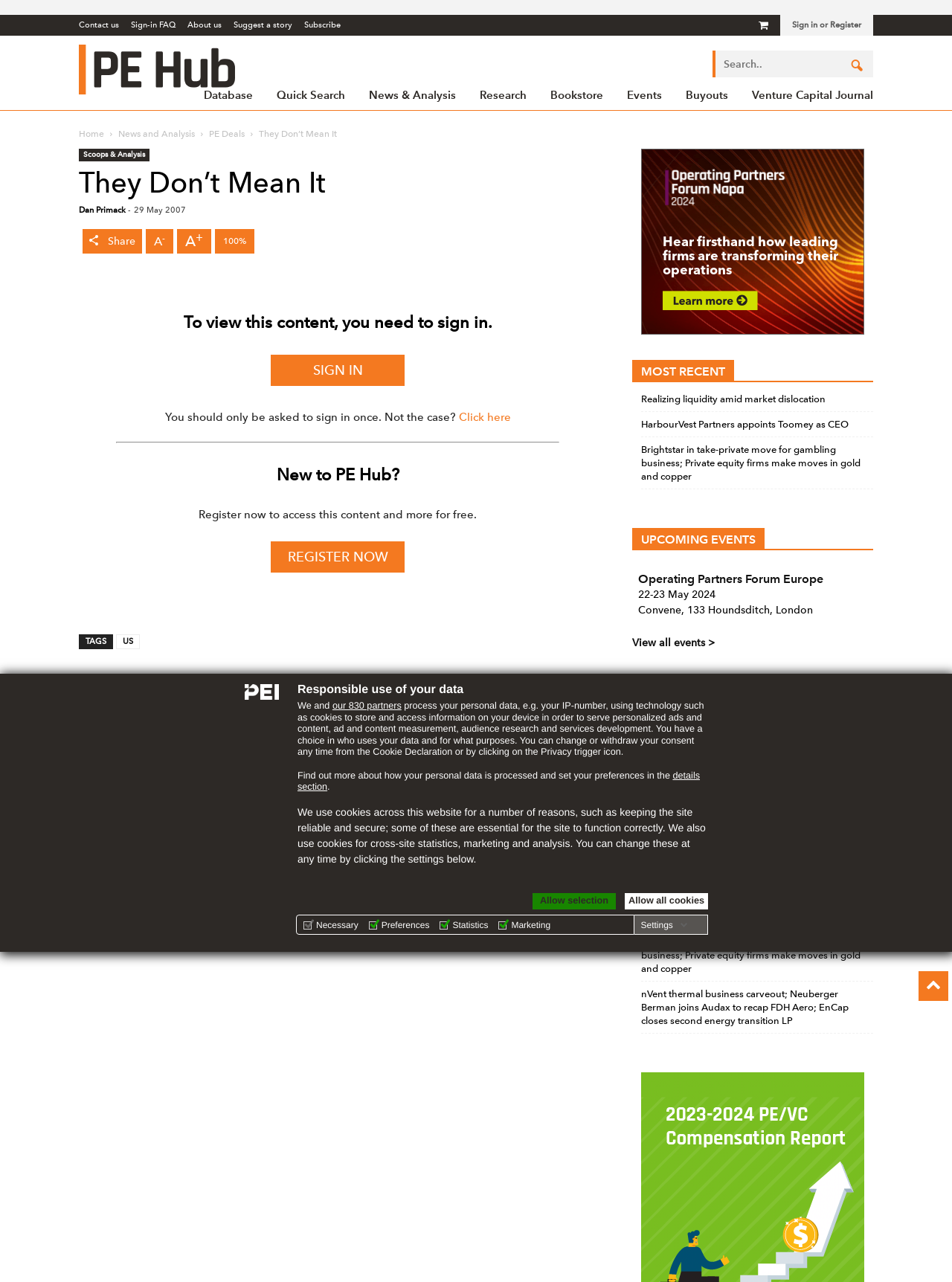What is the name of the website?
Kindly offer a comprehensive and detailed response to the question.

I determined the name of the website by looking at the logo and the text 'PE Hub' at the top of the webpage.